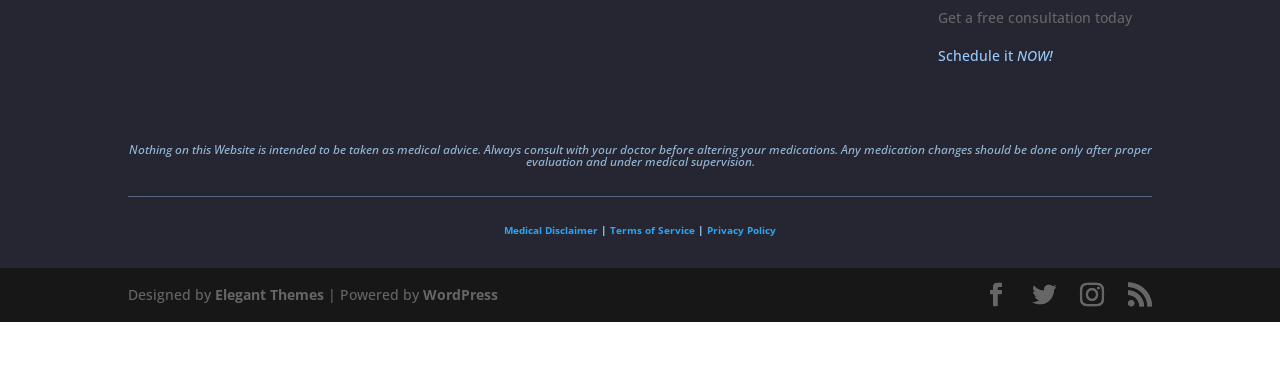Please locate the bounding box coordinates of the element that should be clicked to complete the given instruction: "Schedule a consultation".

[0.733, 0.122, 0.823, 0.173]